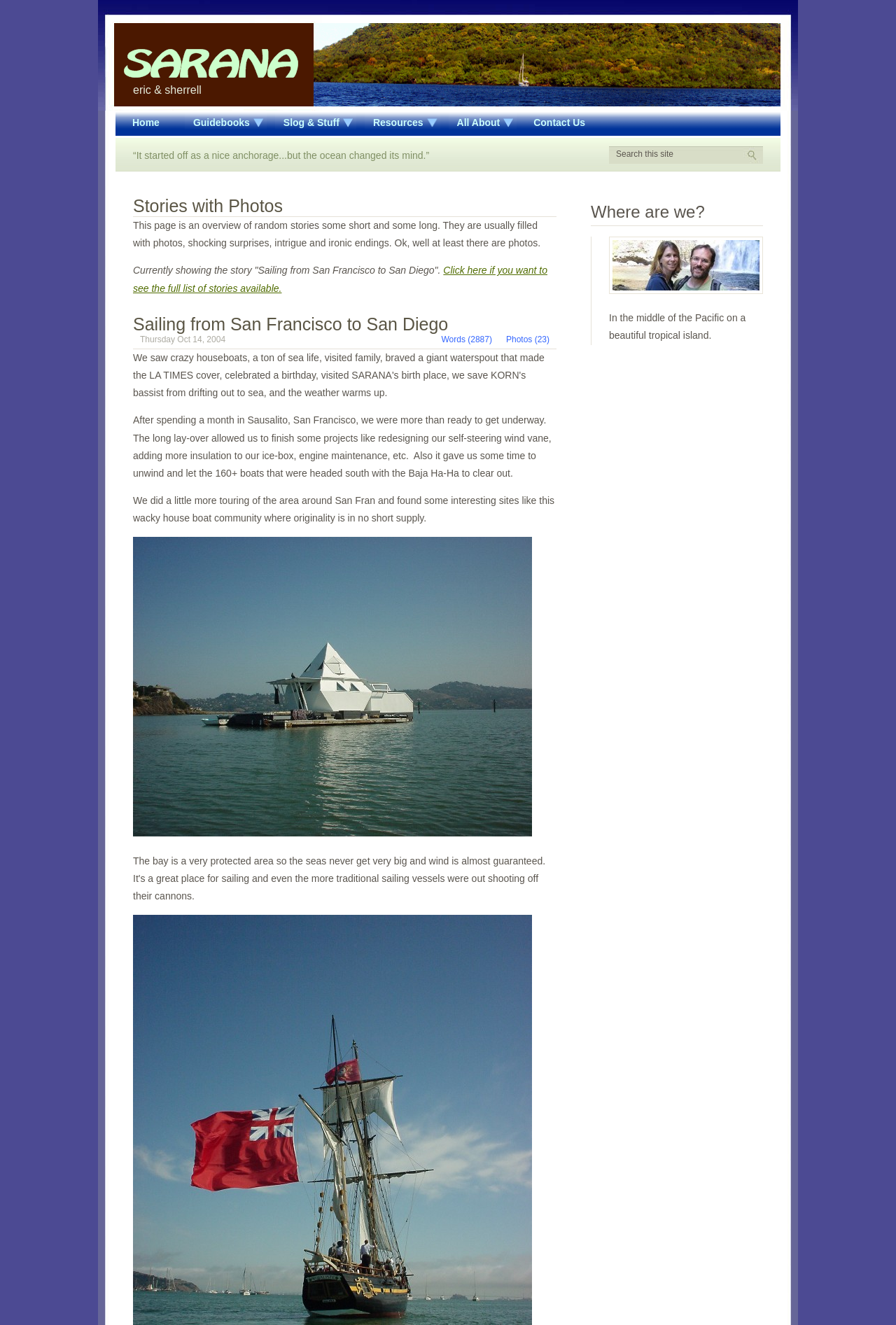Determine the bounding box coordinates of the region to click in order to accomplish the following instruction: "Search this site". Provide the coordinates as four float numbers between 0 and 1, specifically [left, top, right, bottom].

[0.68, 0.11, 0.834, 0.122]